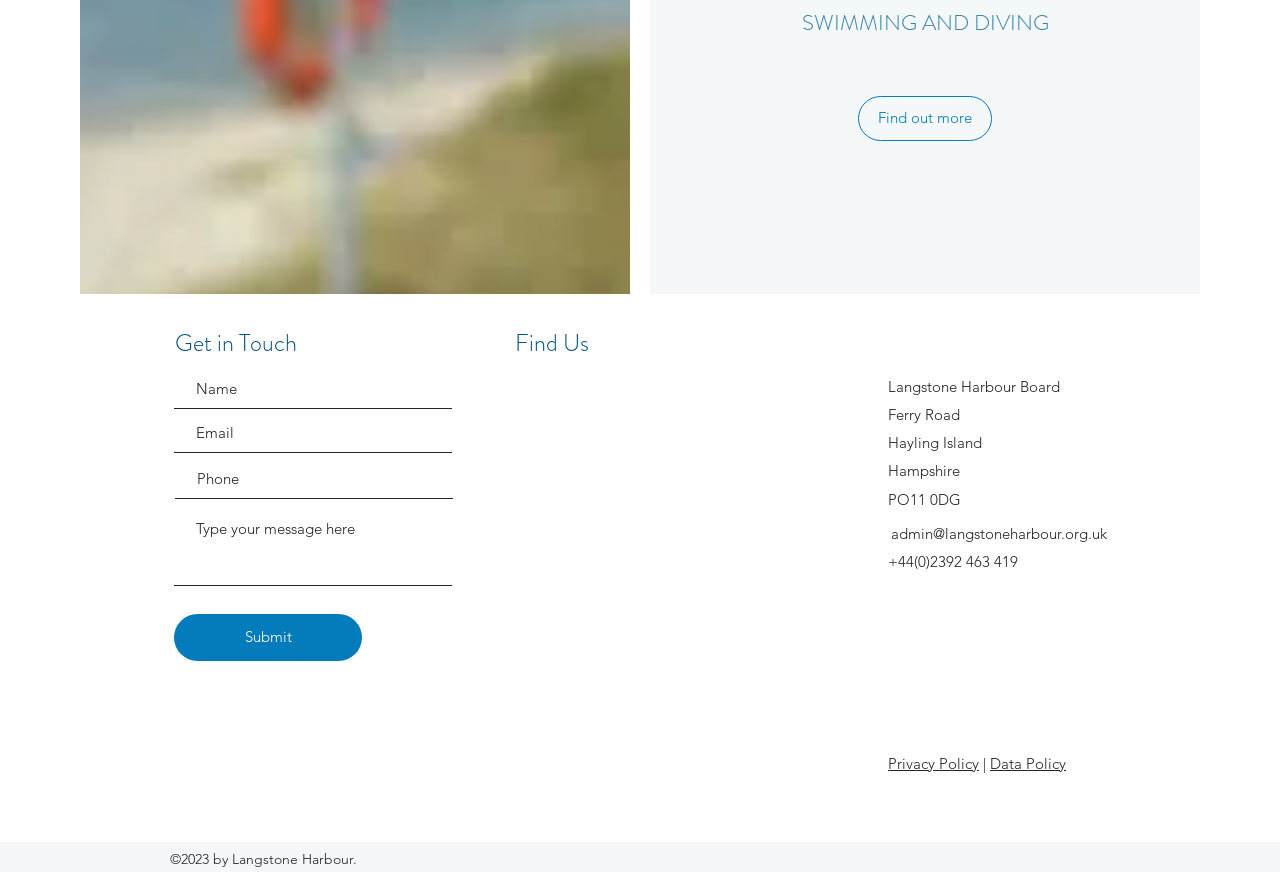What is the name of the harbour board?
Give a single word or phrase answer based on the content of the image.

Langstone Harbour Board